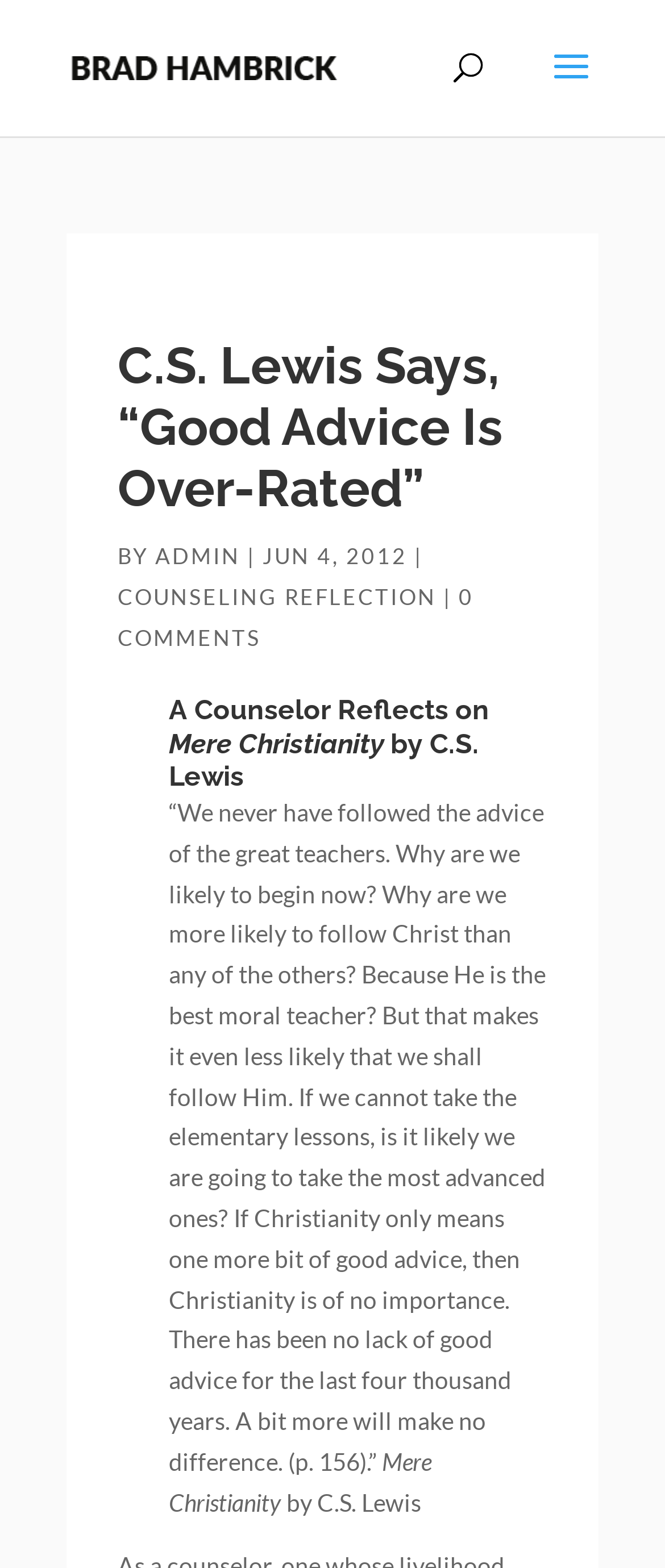Who is the great teacher mentioned in the article?
From the details in the image, provide a complete and detailed answer to the question.

I determined the great teacher mentioned in the article by looking at the quote from the book 'Mere Christianity' which is written by C.S. Lewis, and the title of the article 'C.S. Lewis Says, “Good Advice Is Over-Rated”'.